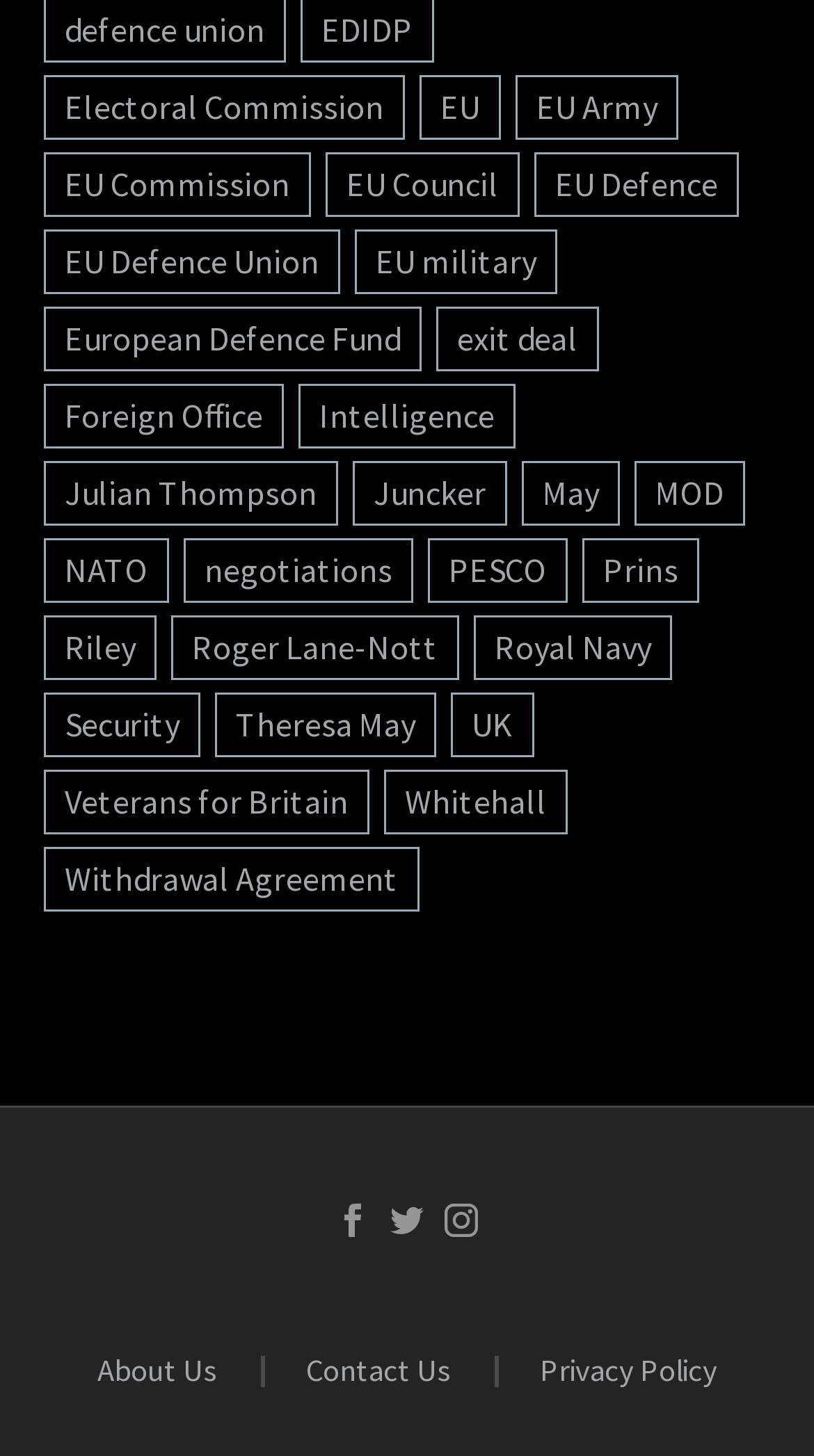How many EU-related links are on this page?
Answer the question in as much detail as possible.

I counted the links that have 'EU' in their text, and there are 9 of them: 'EU', 'EU Army', 'EU Commission', 'EU Council', 'EU Defence', 'EU Defence Union', 'EU military', 'European Defence Fund', and 'exit deal'.